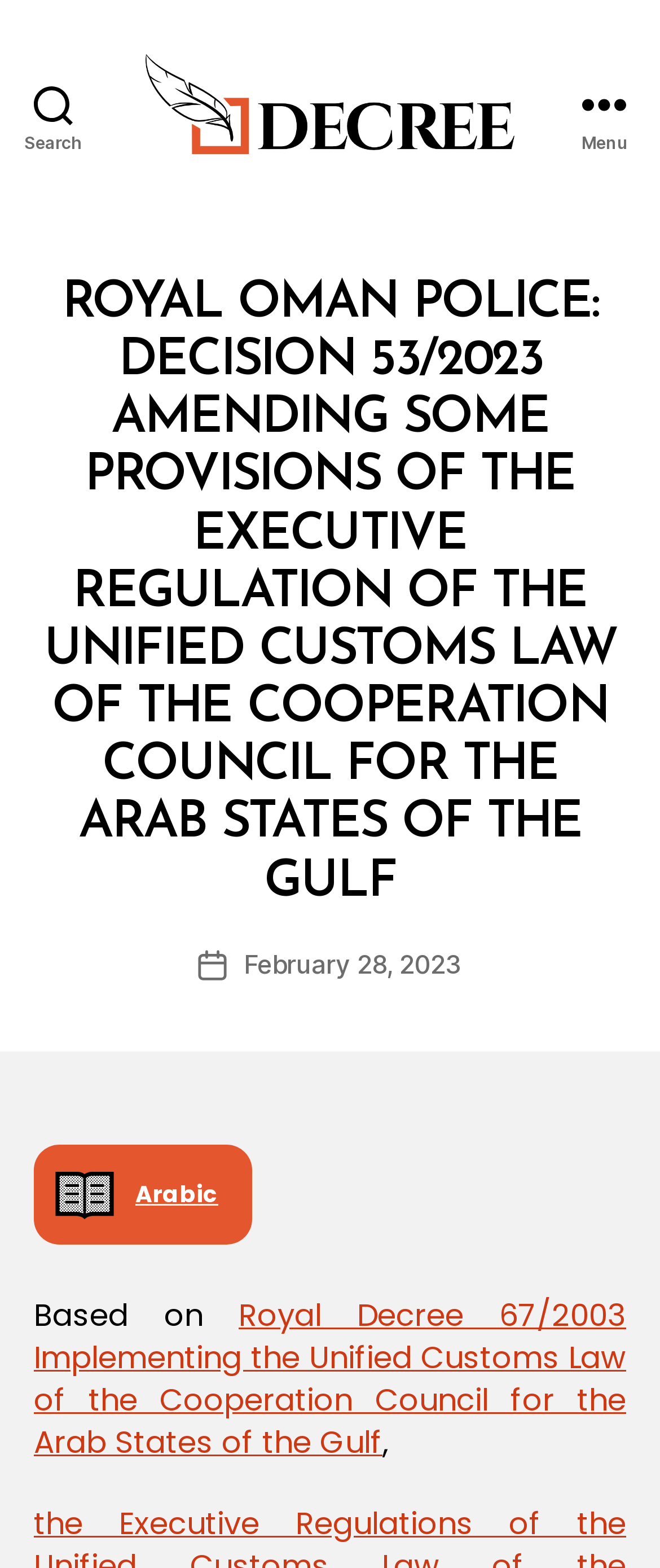Answer the following in one word or a short phrase: 
When was the post published?

February 28, 2023